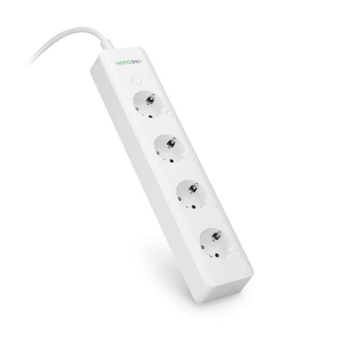What is the color of the power strip's design? Using the information from the screenshot, answer with a single word or phrase.

White